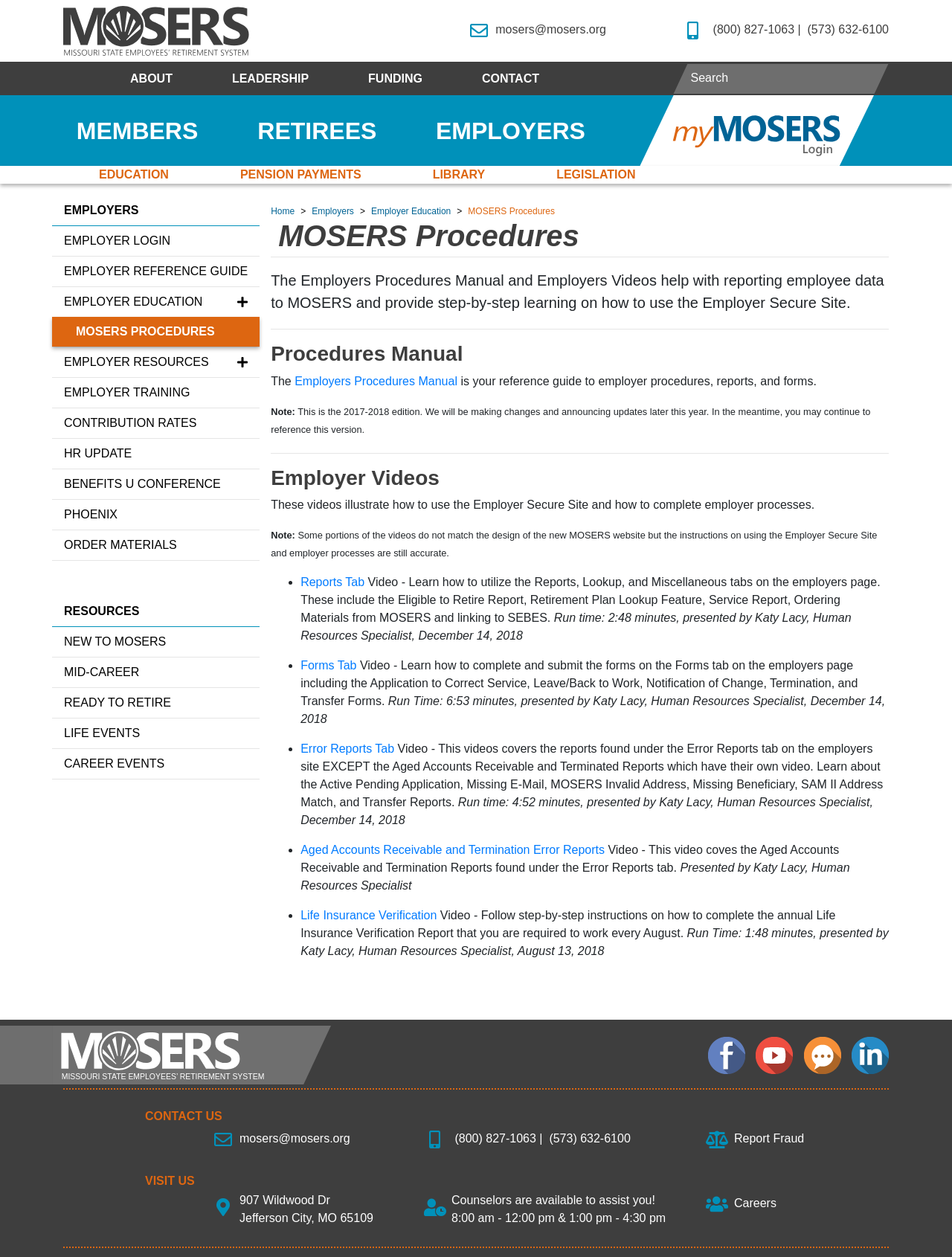Based on the provided description, "motogrrl@pacbell.net", find the bounding box of the corresponding UI element in the screenshot.

None